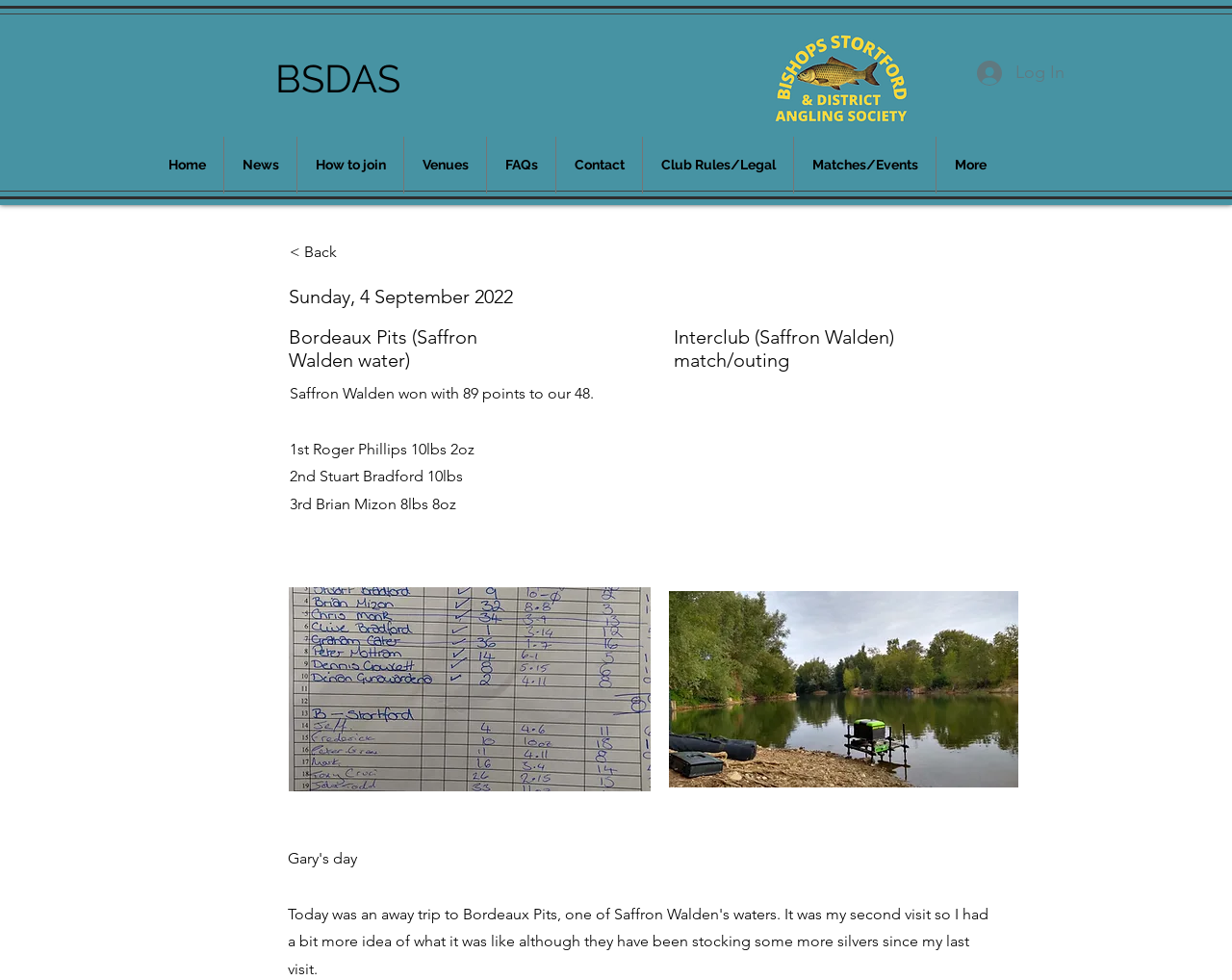Specify the bounding box coordinates of the area that needs to be clicked to achieve the following instruction: "Check the Match Results".

[0.234, 0.599, 0.528, 0.807]